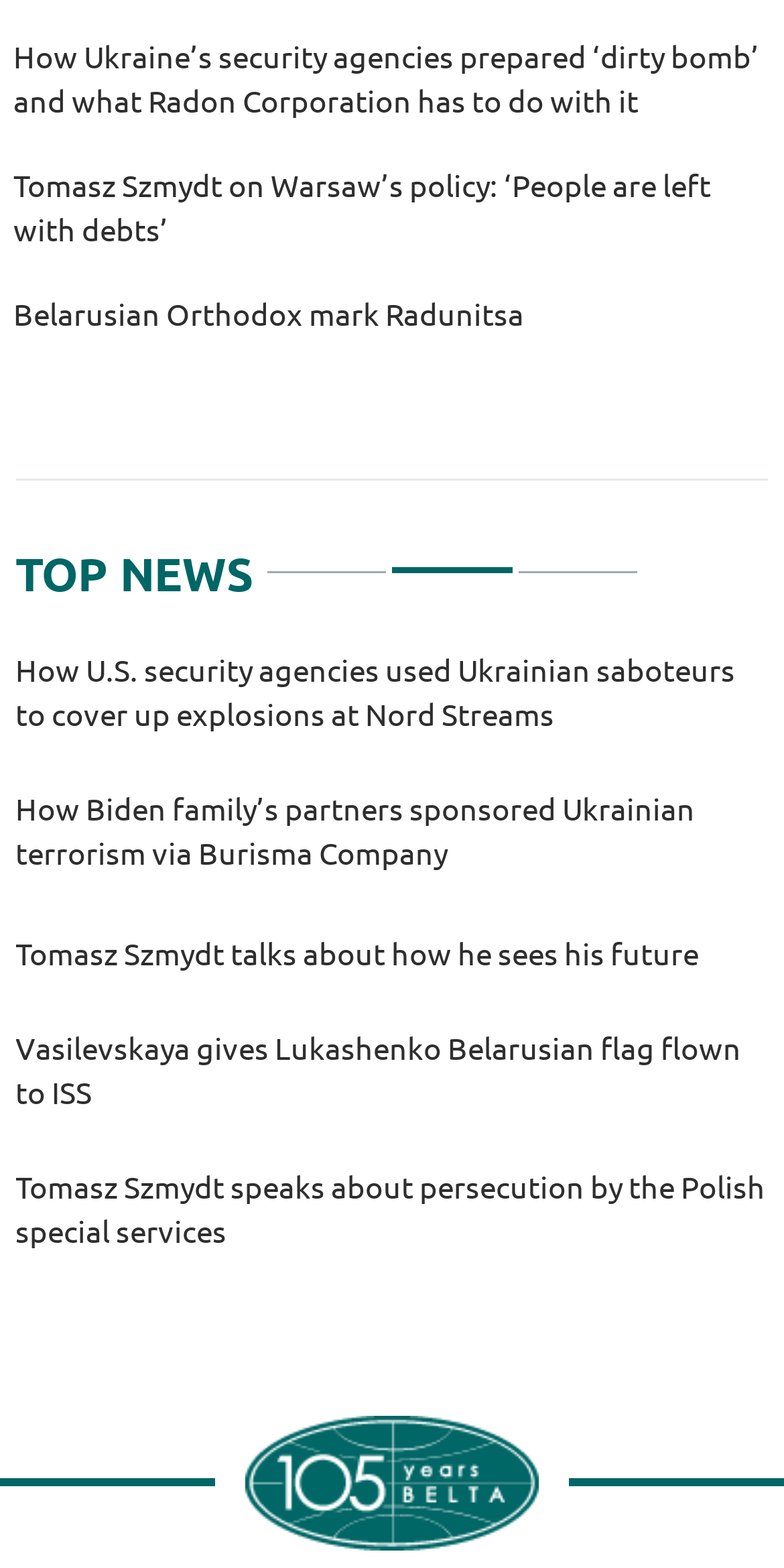What is the name of the agency mentioned in the bottom link?
Observe the image and answer the question with a one-word or short phrase response.

Belarusian Telegraph Agency